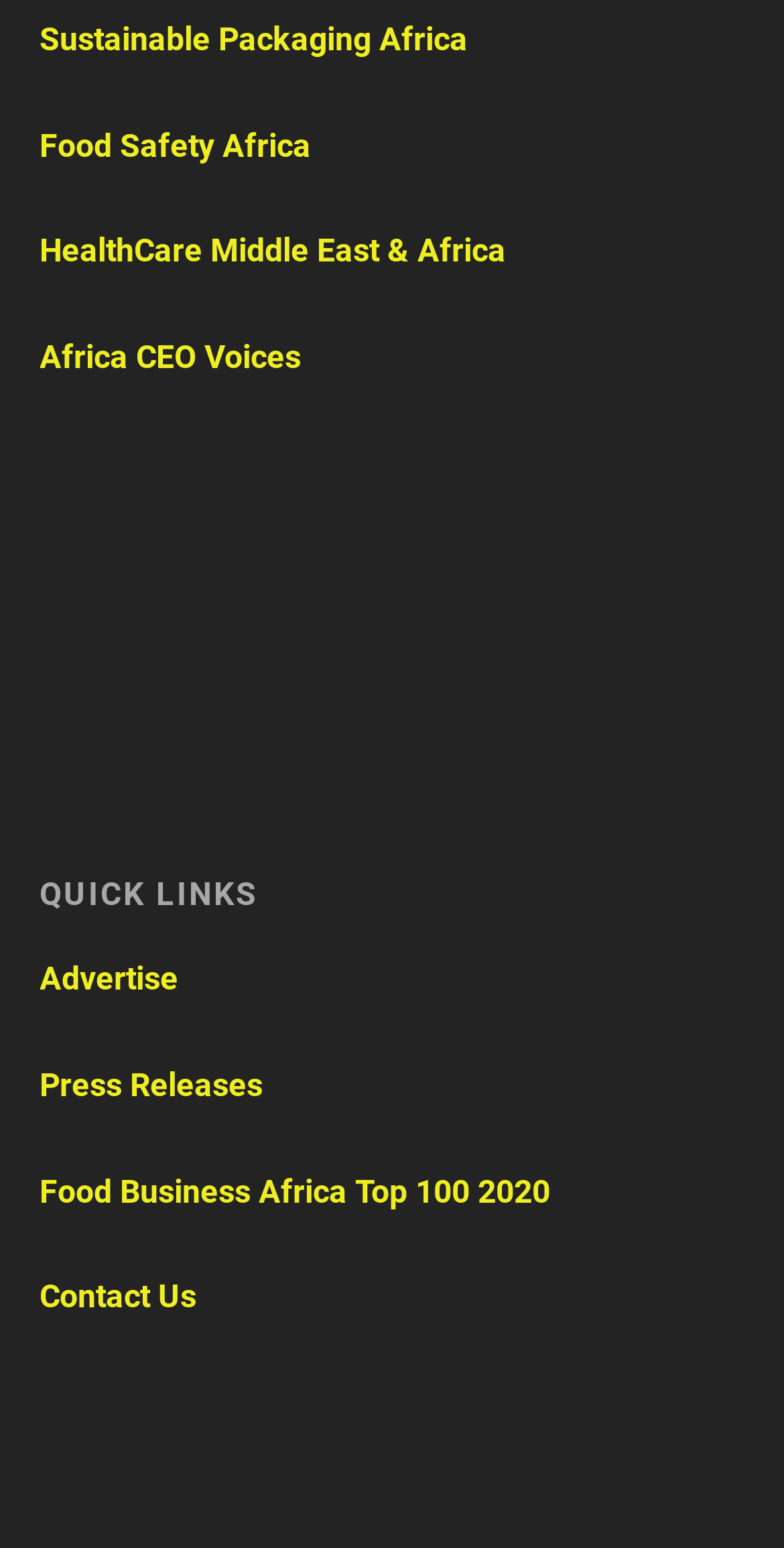Predict the bounding box of the UI element that fits this description: "Africa CEO Voices".

[0.05, 0.219, 0.383, 0.243]